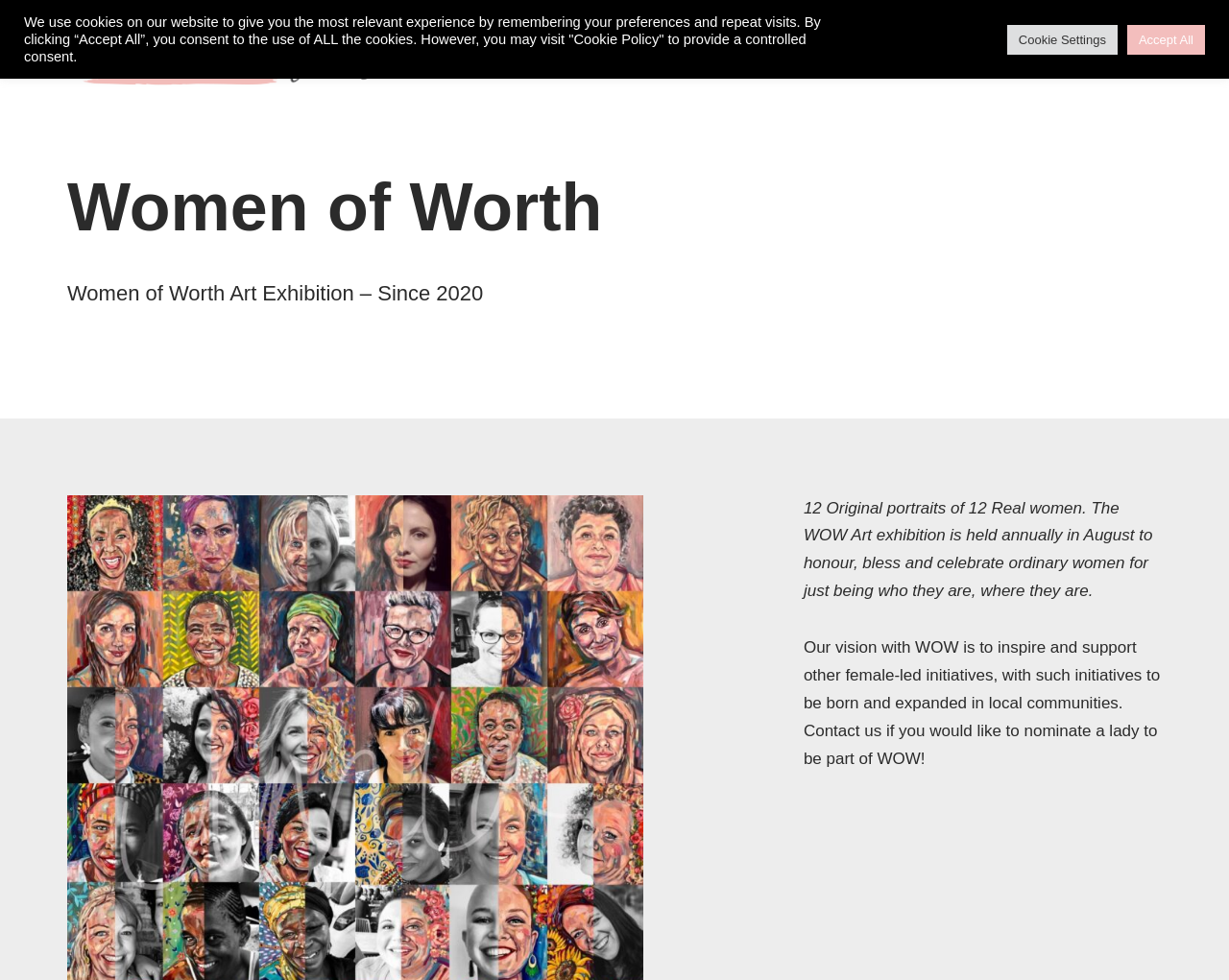Using the provided description Partner with us, find the bounding box coordinates for the UI element. Provide the coordinates in (top-left x, top-left y, bottom-right x, bottom-right y) format, ensuring all values are between 0 and 1.

[0.763, 0.044, 0.861, 0.069]